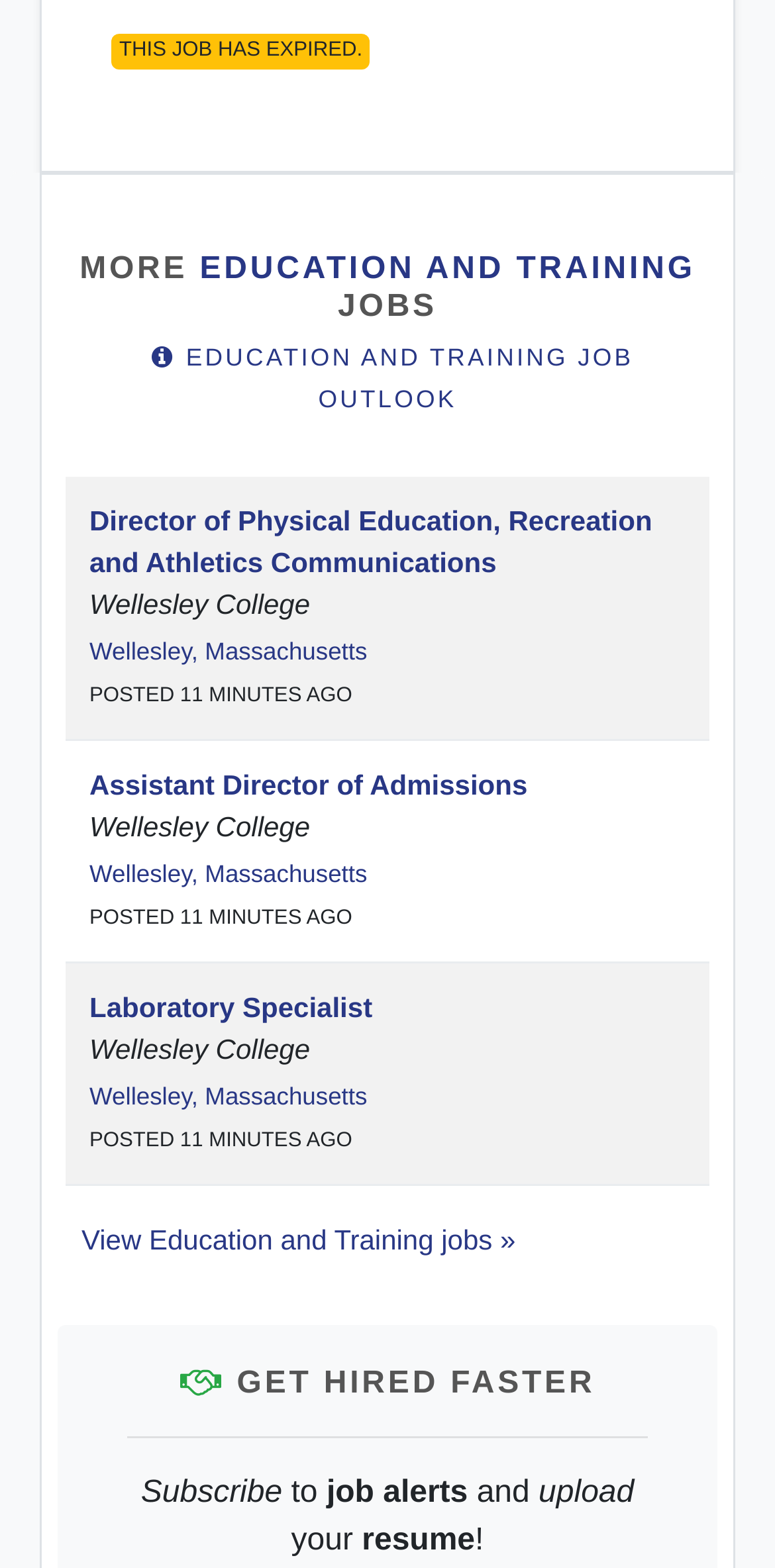What is the location of the job 'Director of Physical Education, Recreation and Athletics Communications'?
Please provide a single word or phrase in response based on the screenshot.

Wellesley, Massachusetts